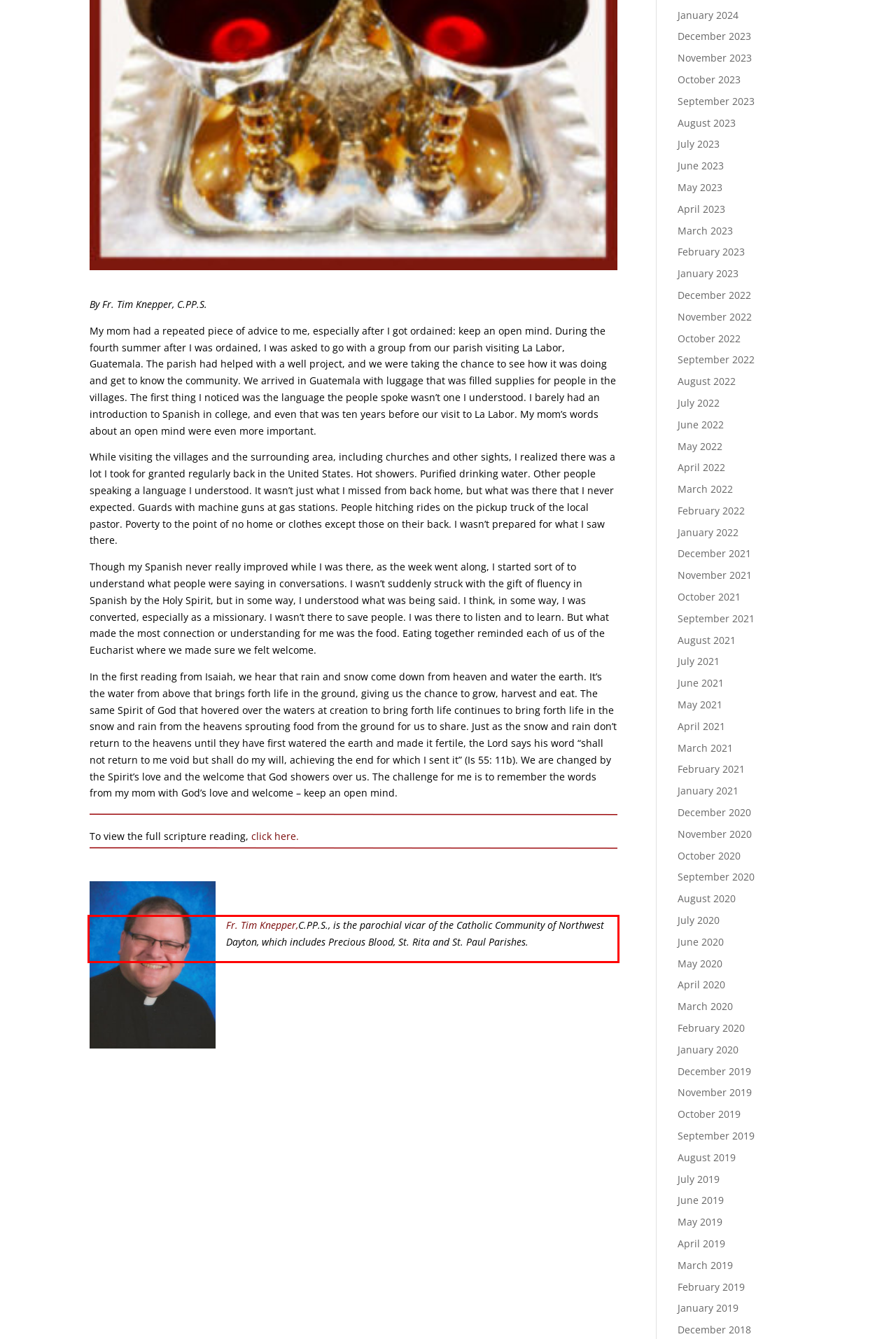You have a screenshot of a webpage with a red bounding box. Identify and extract the text content located inside the red bounding box.

Fr. Tim Knepper,C.PP.S., is the parochial vicar of the Catholic Community of Northwest Dayton, which includes Precious Blood, St. Rita and St. Paul Parishes.